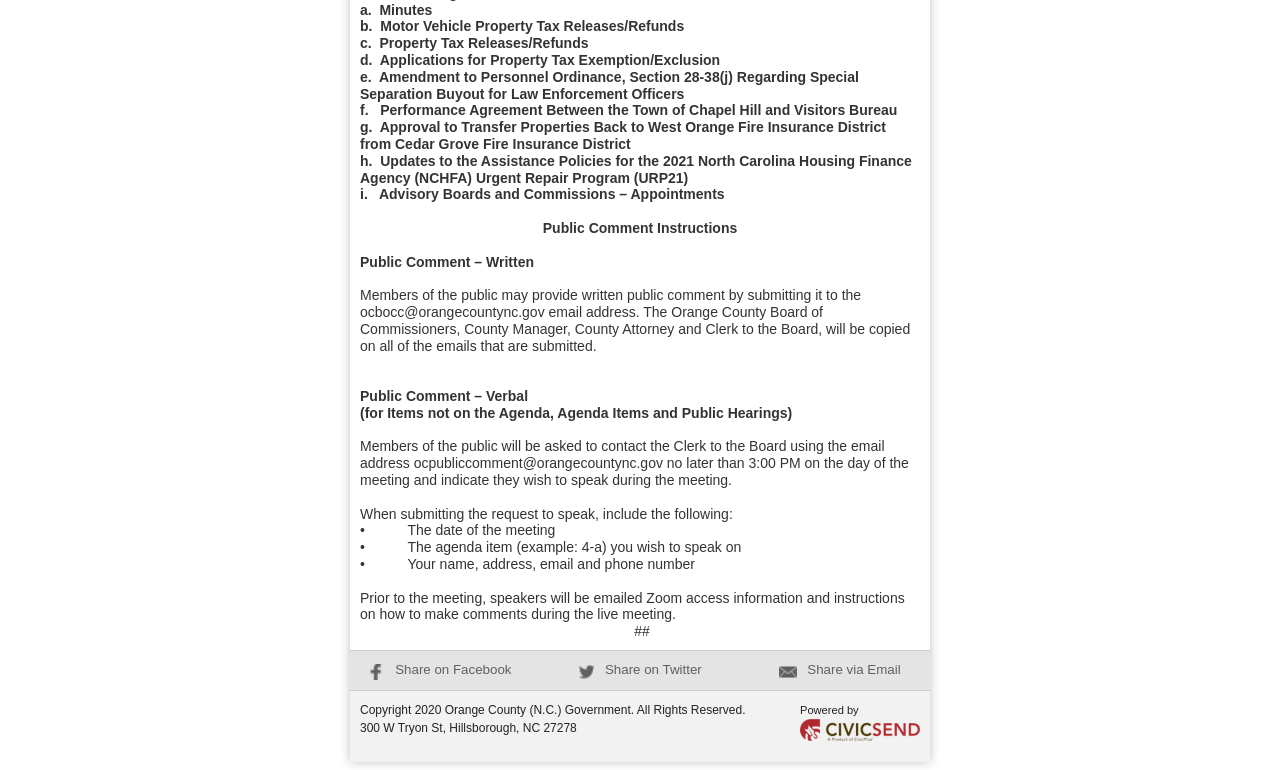What is the deadline for contacting the Clerk to the Board to speak during the meeting?
Based on the visual, give a brief answer using one word or a short phrase.

3:00 PM on the day of the meeting